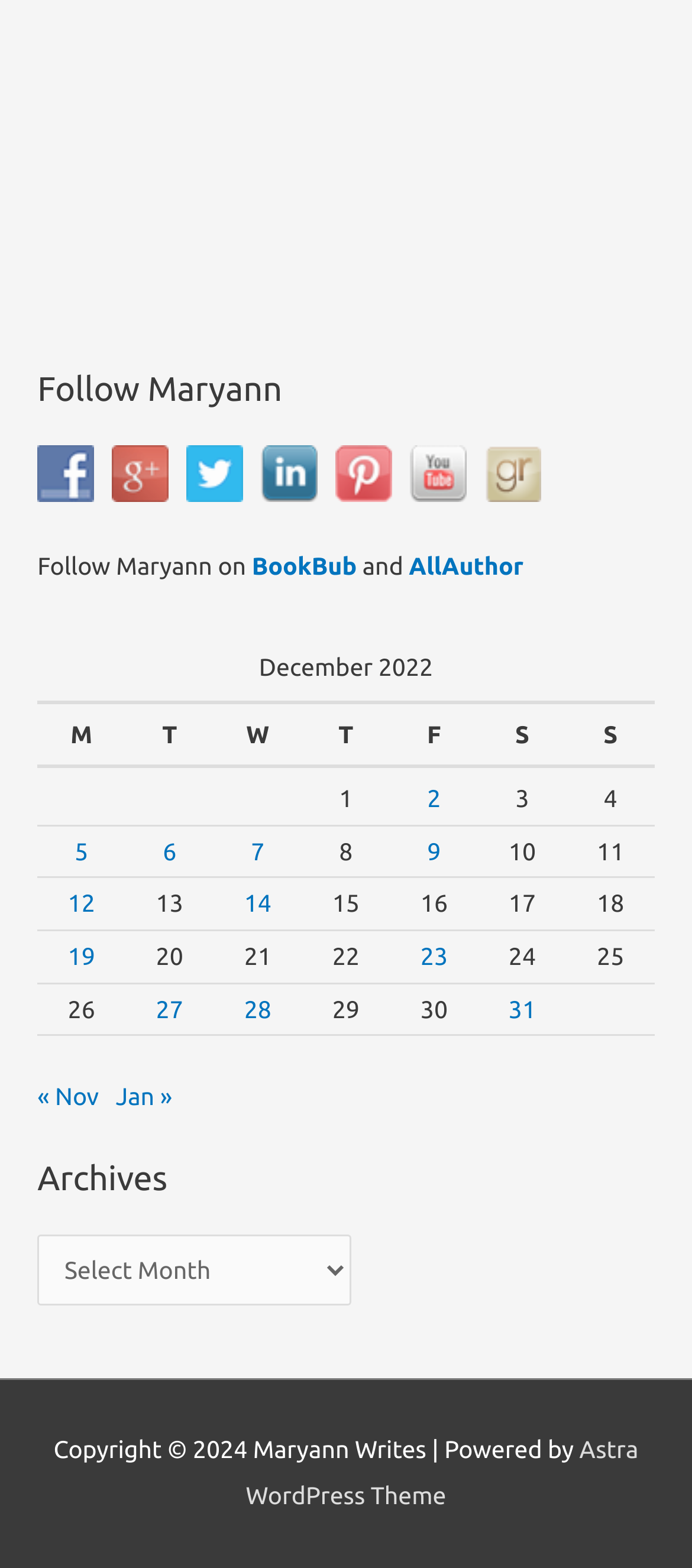Please identify the bounding box coordinates of the clickable element to fulfill the following instruction: "Follow Maryann on Facebook". The coordinates should be four float numbers between 0 and 1, i.e., [left, top, right, bottom].

[0.054, 0.293, 0.162, 0.311]